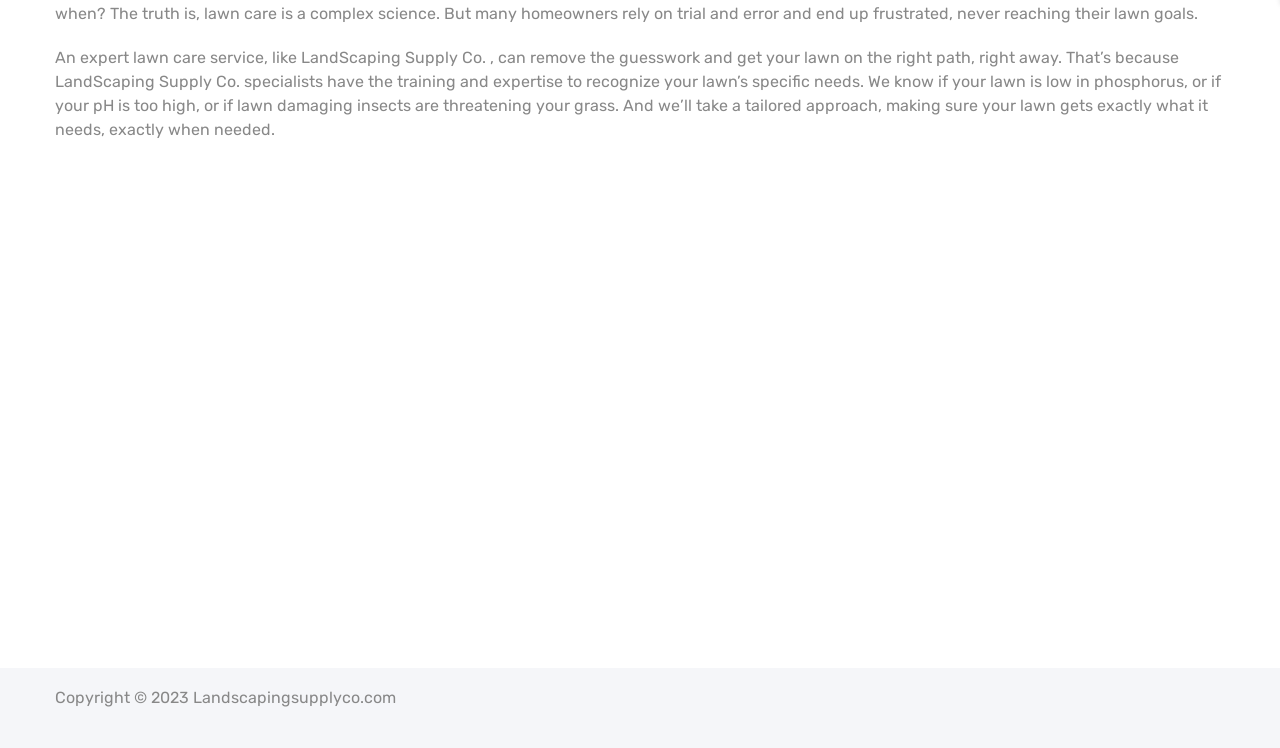Can you specify the bounding box coordinates of the area that needs to be clicked to fulfill the following instruction: "Explore the best seller products"?

[0.746, 0.499, 0.957, 0.528]